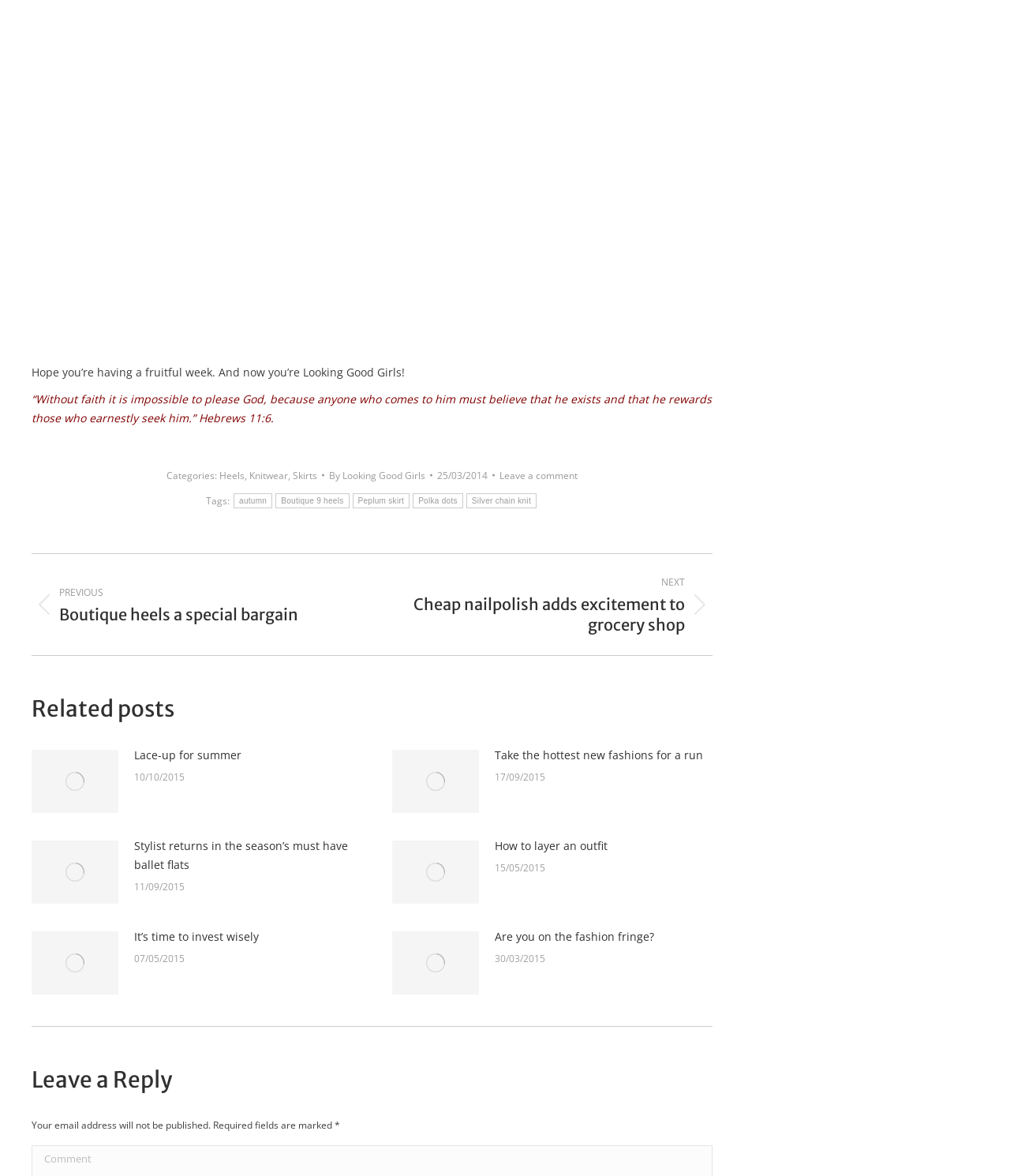What is the author of the blog post?
Provide an in-depth and detailed explanation in response to the question.

I determined the author of the blog post by looking at the link element with the text 'By Looking Good Girls' which is likely to be the author of the post.